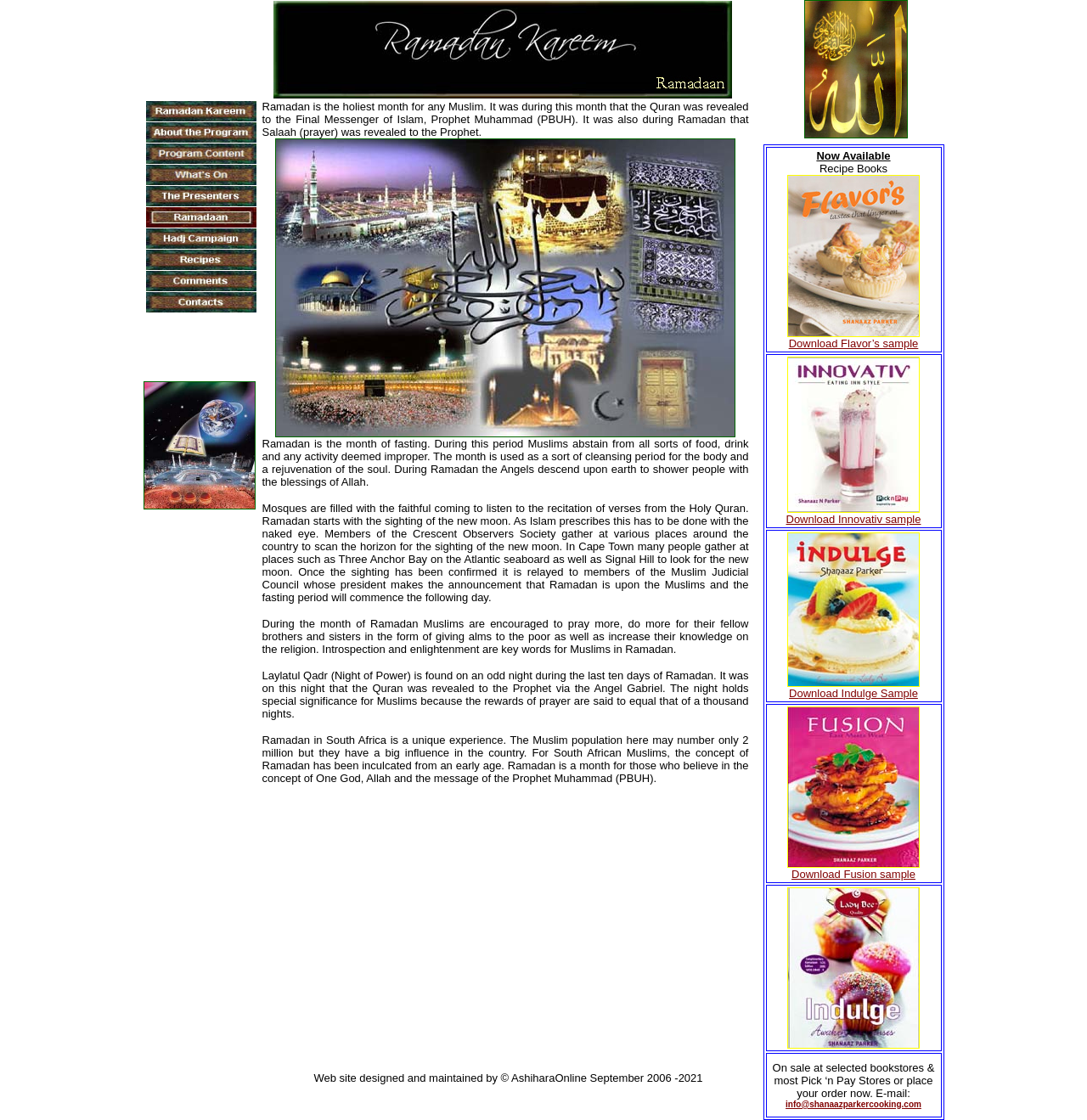Generate a comprehensive caption for the webpage you are viewing.

The webpage is about Ramadan, a holy month in Islam. At the top, there is a navigation menu with 11 items, including "Ramadan Kareem", "About the Program", "Program Content", "What's On", "The Presenters", "Ramadaan", "Hadj Campaign", "Recipes", "Comments", and "Contacts". Each item is a link with an accompanying image.

Below the navigation menu, there is a large block of text that explains the significance of Ramadan in Islam. The text describes Ramadan as a month of fasting, prayer, and introspection, and explains its importance in the Islamic faith. The text also mentions the sighting of the new moon, the role of the Muslim Judicial Council, and the unique experience of Ramadan in South Africa.

To the right of the text, there is an image of Kabah, a holy site in Islam. At the bottom of the page, there is a copyright notice and a mention of the website's designer and maintainer.

The overall layout of the page is divided into two main sections: the navigation menu and the main content area. The navigation menu is located at the top and takes up about a quarter of the page's width. The main content area is below the navigation menu and takes up the rest of the page's width. The text and image are arranged in a clear and readable format, making it easy to navigate and understand the content of the page.